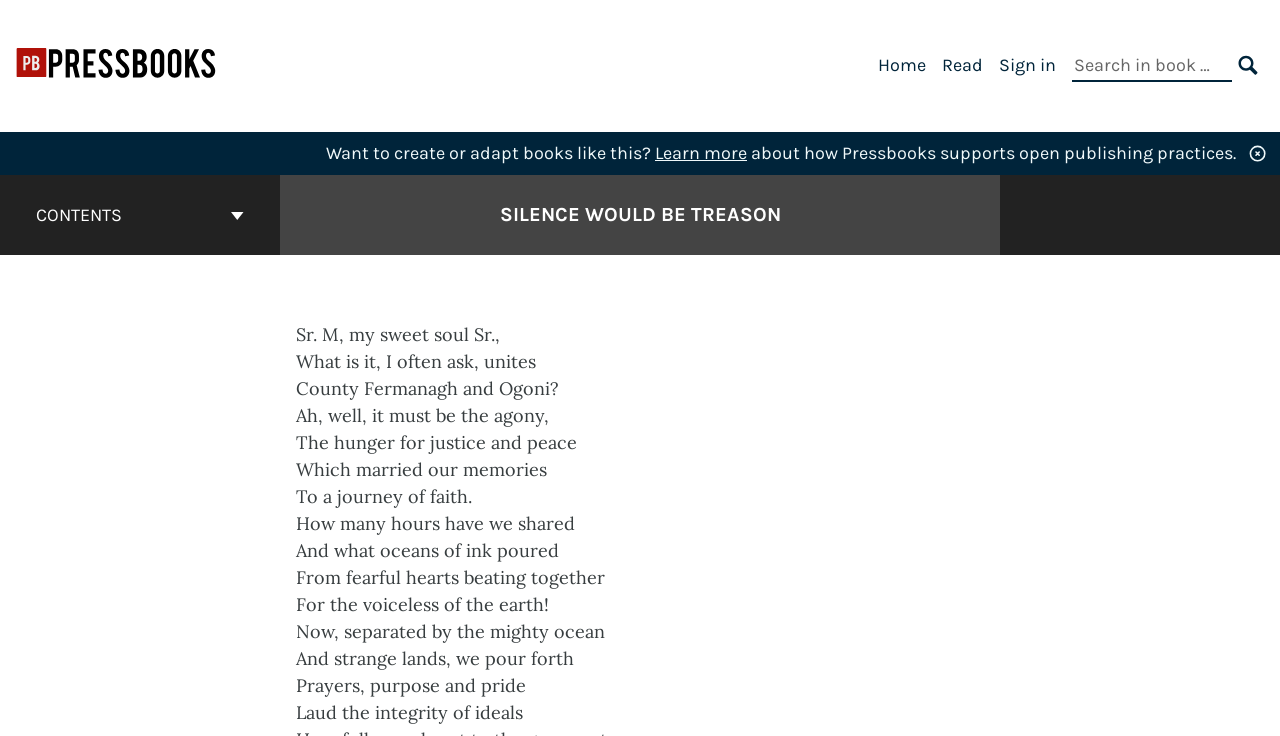Carefully observe the image and respond to the question with a detailed answer:
What is the navigation section at the top?

I found a navigation section with links 'Home', 'Read', and 'Sign in', which suggests that it is the primary navigation section of the webpage.